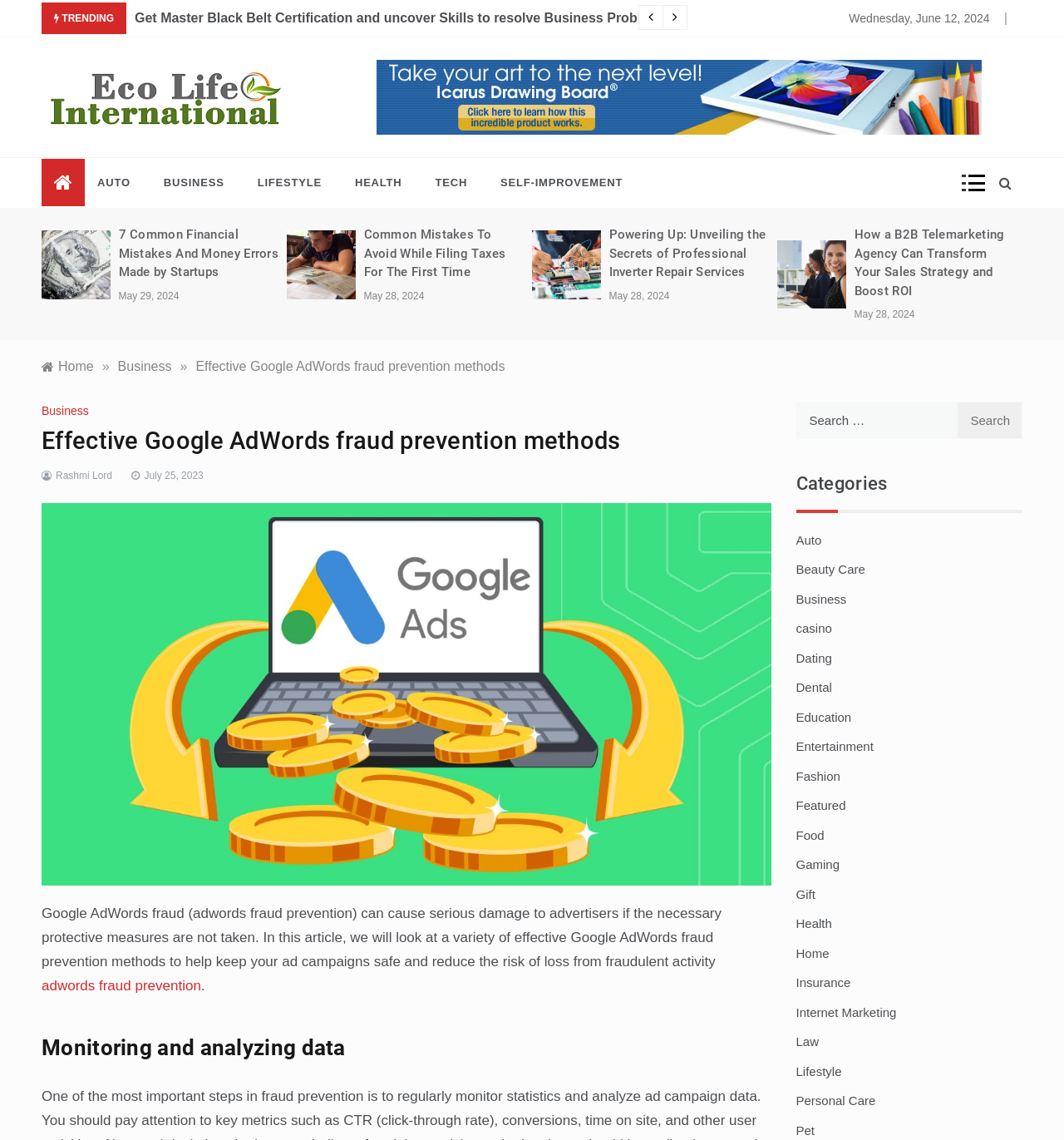From the given element description: "parent_node: Eco Life International", find the bounding box for the UI element. Provide the coordinates as four float numbers between 0 and 1, in the order [left, top, right, bottom].

[0.039, 0.078, 0.273, 0.091]